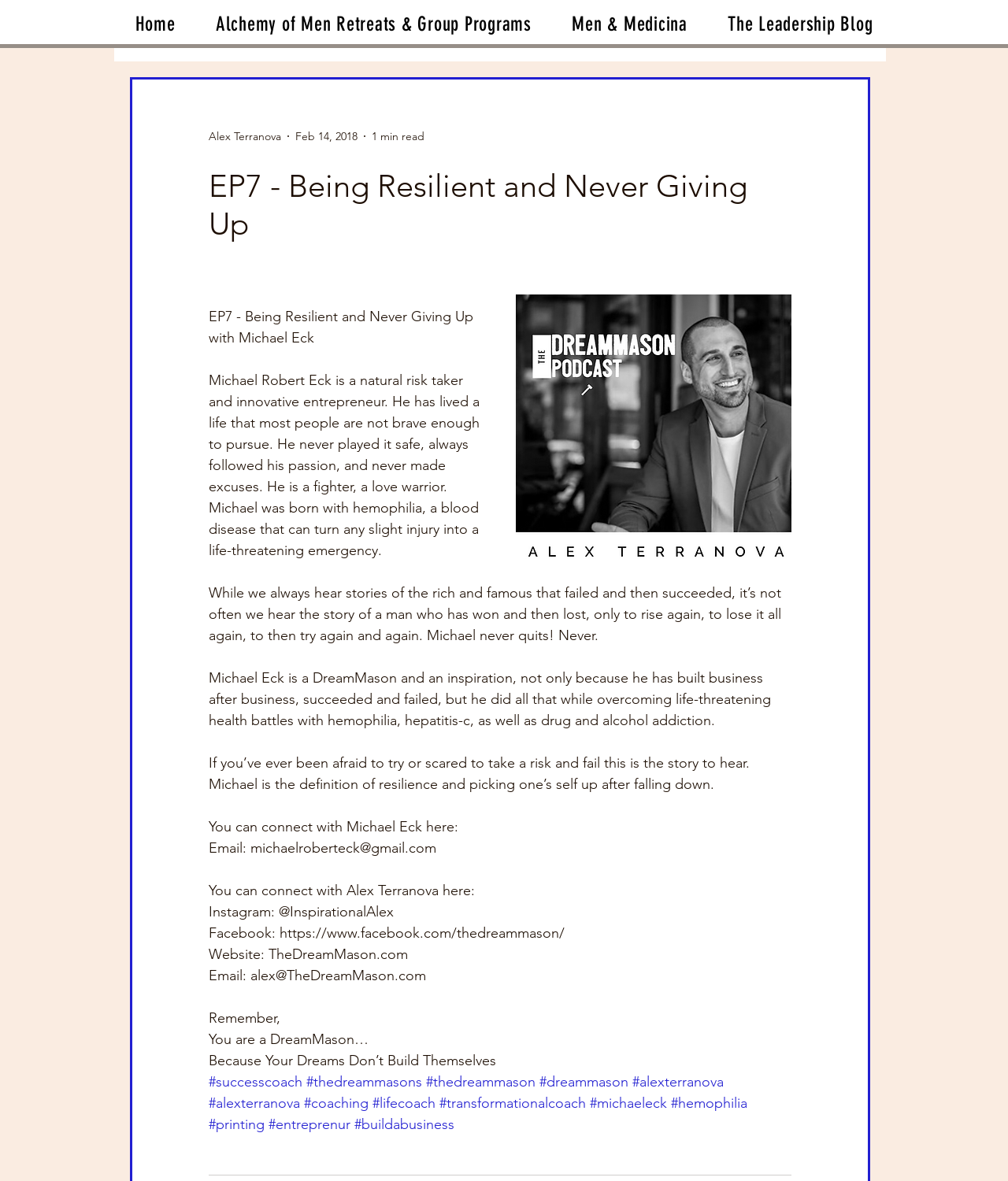Please give a short response to the question using one word or a phrase:
What is the name of the website mentioned in the article?

TheDreamMason.com